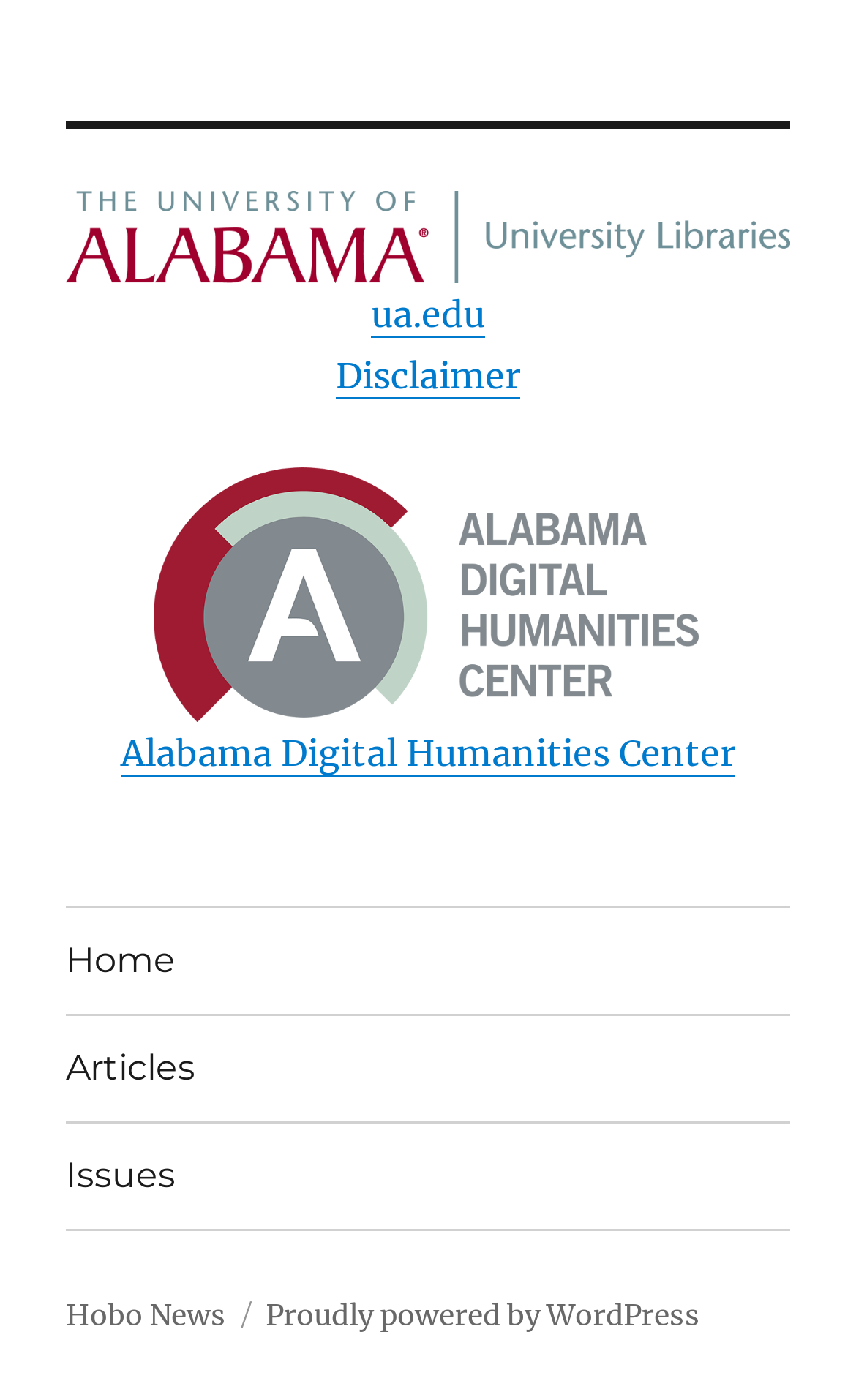Provide the bounding box coordinates of the HTML element this sentence describes: "Disclaimer". The bounding box coordinates consist of four float numbers between 0 and 1, i.e., [left, top, right, bottom].

[0.392, 0.252, 0.608, 0.283]